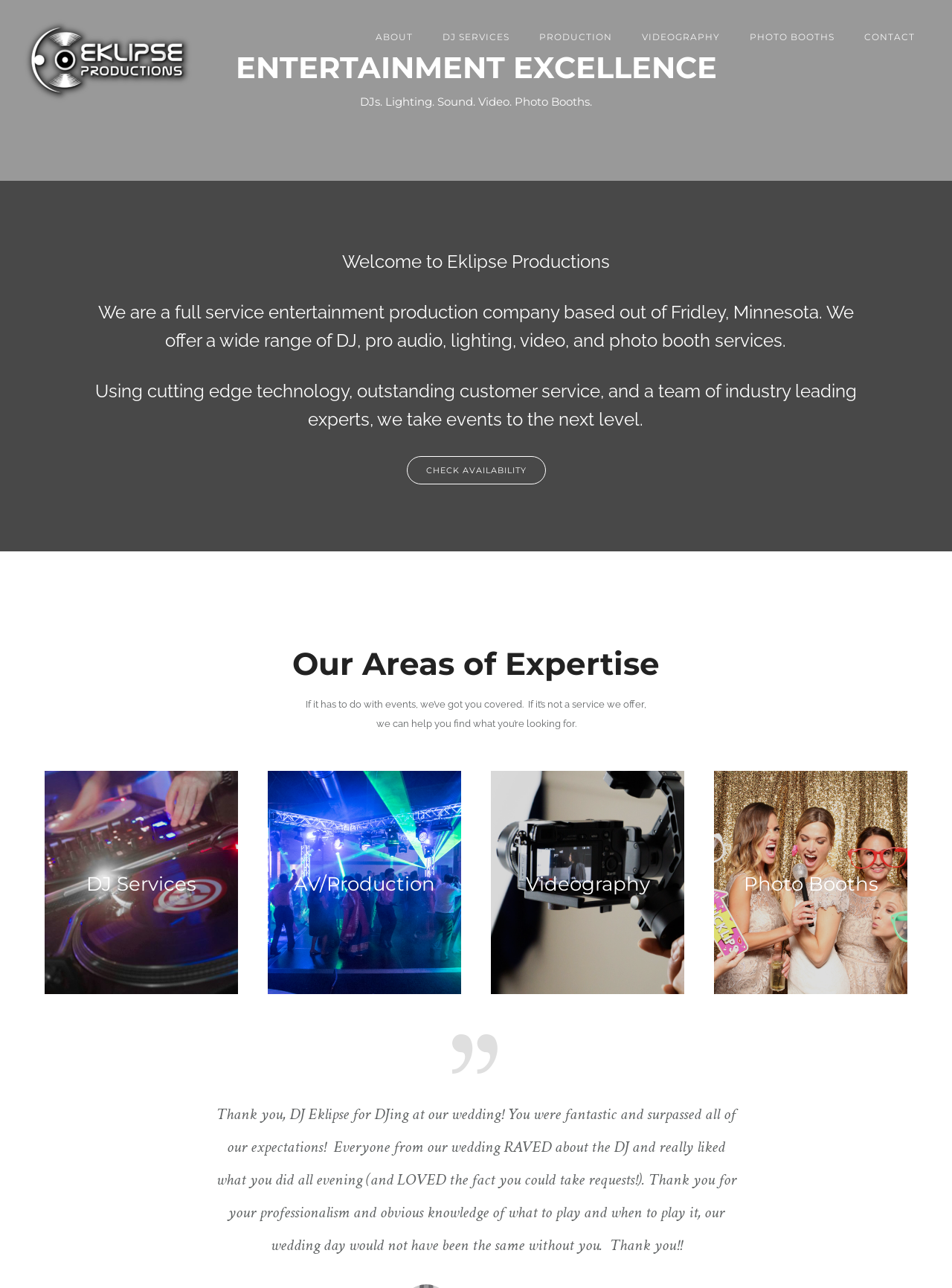Determine the bounding box coordinates for the area you should click to complete the following instruction: "Explore videography options".

[0.516, 0.598, 0.719, 0.772]